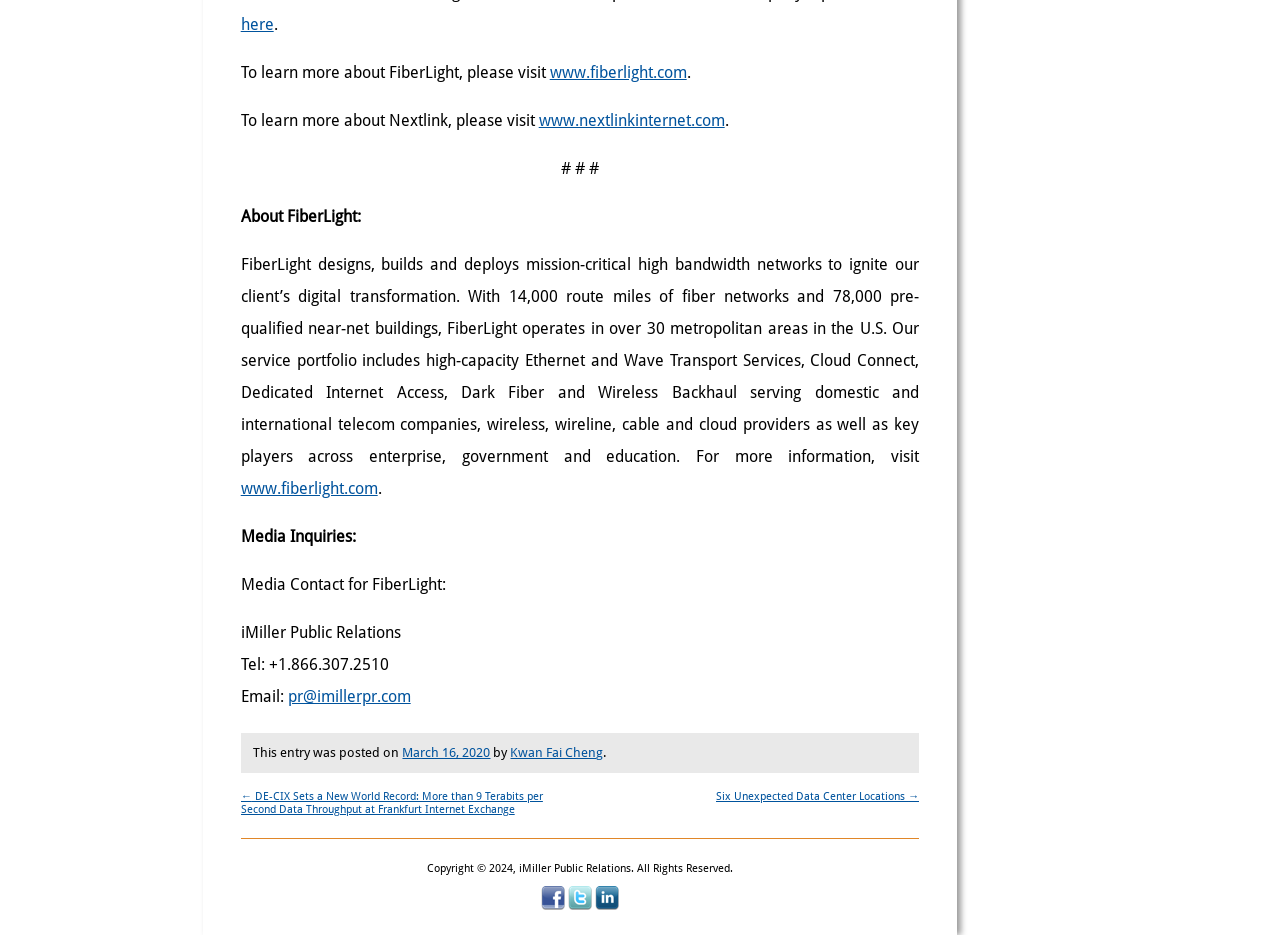Please mark the clickable region by giving the bounding box coordinates needed to complete this instruction: "Go to Homepage".

None